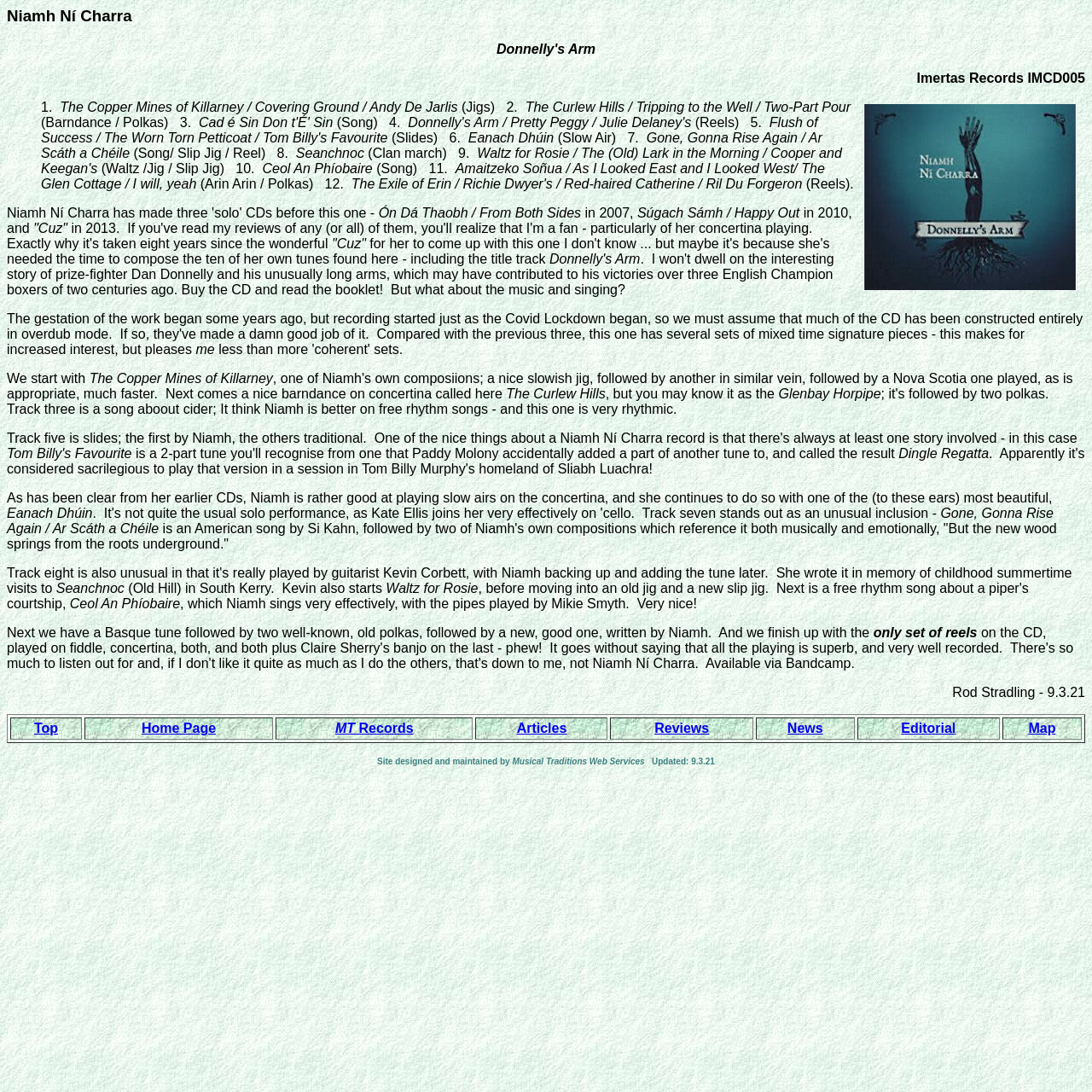What is the name of the song in the 7th track?
Based on the visual, give a brief answer using one word or a short phrase.

Eanach Dhúin